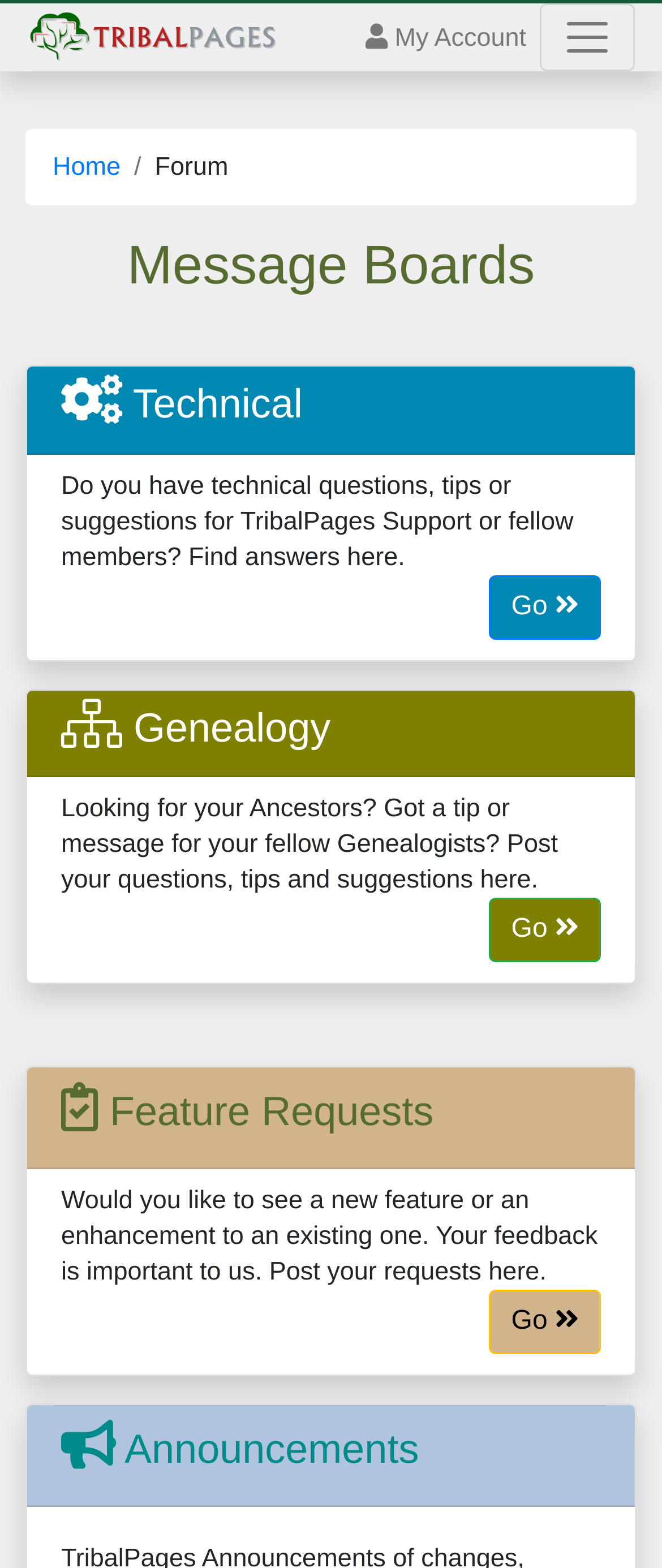Elaborate on the information and visuals displayed on the webpage.

The webpage is titled "TribalPages - Family Trees, Genealogy" and features a logo at the top left corner. To the right of the logo, there is a link to "My Account" and a button. Below the logo, there are several navigation links, including "Home" and "Forum". 

The main content of the page is divided into four sections, each with a heading and a brief description. The first section is titled "Message Boards" and takes up most of the top half of the page. Below it, there are three sections with headings "Technical", "Genealogy", and "Feature Requests", each with a brief description and a "Go" link to the right. The last section is titled "Announcements" and is located at the bottom of the page.